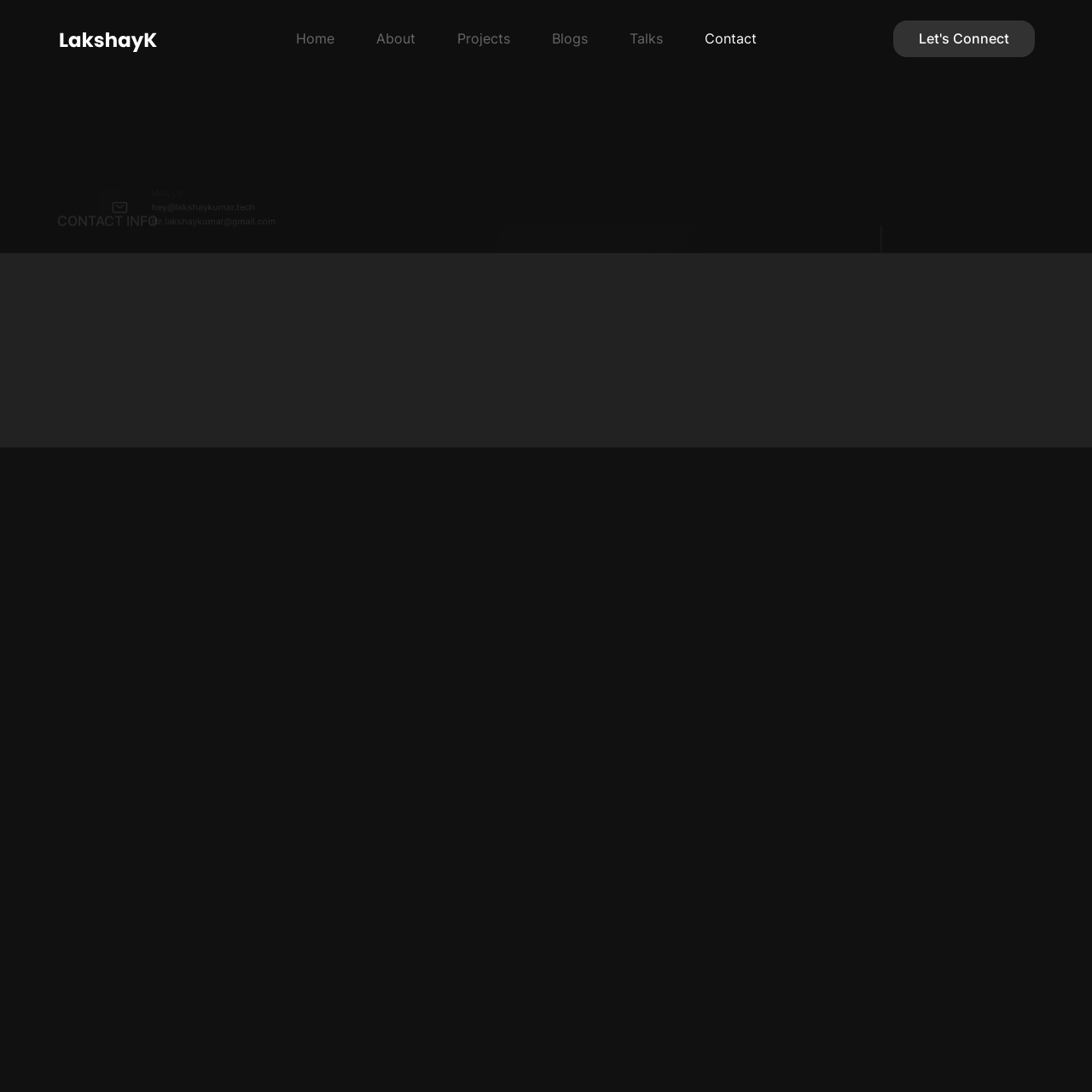Identify the bounding box coordinates of the region I need to click to complete this instruction: "Check the Contact Info".

[0.052, 0.177, 0.279, 0.192]